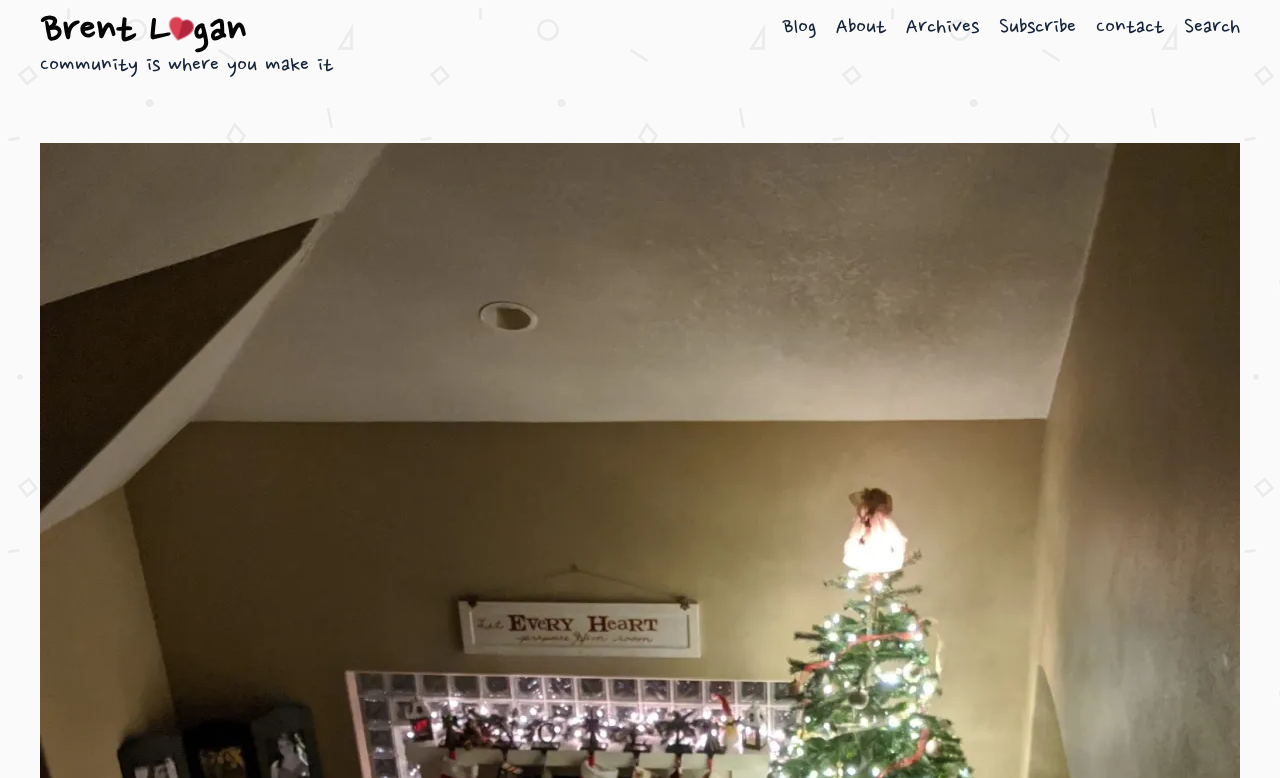Produce an elaborate caption capturing the essence of the webpage.

This webpage appears to be a personal blog post about decorating a Christmas tree. At the top left of the page, there is a link to the author's name, "Brent Logan", accompanied by a small image of the author. Next to it, there is a static text element that reads "Community is where you make it".

The main content of the page is not explicitly described in the accessibility tree, but the meta description suggests that it might be a brief story or anecdote about decorating a tree with kids and dogs.

At the bottom of the page, there is a footer navigation section that contains six links: "Blog", "About", "Archives", "Subscribe", "Contact", and "Search". These links are arranged horizontally from left to right, taking up most of the width of the page.